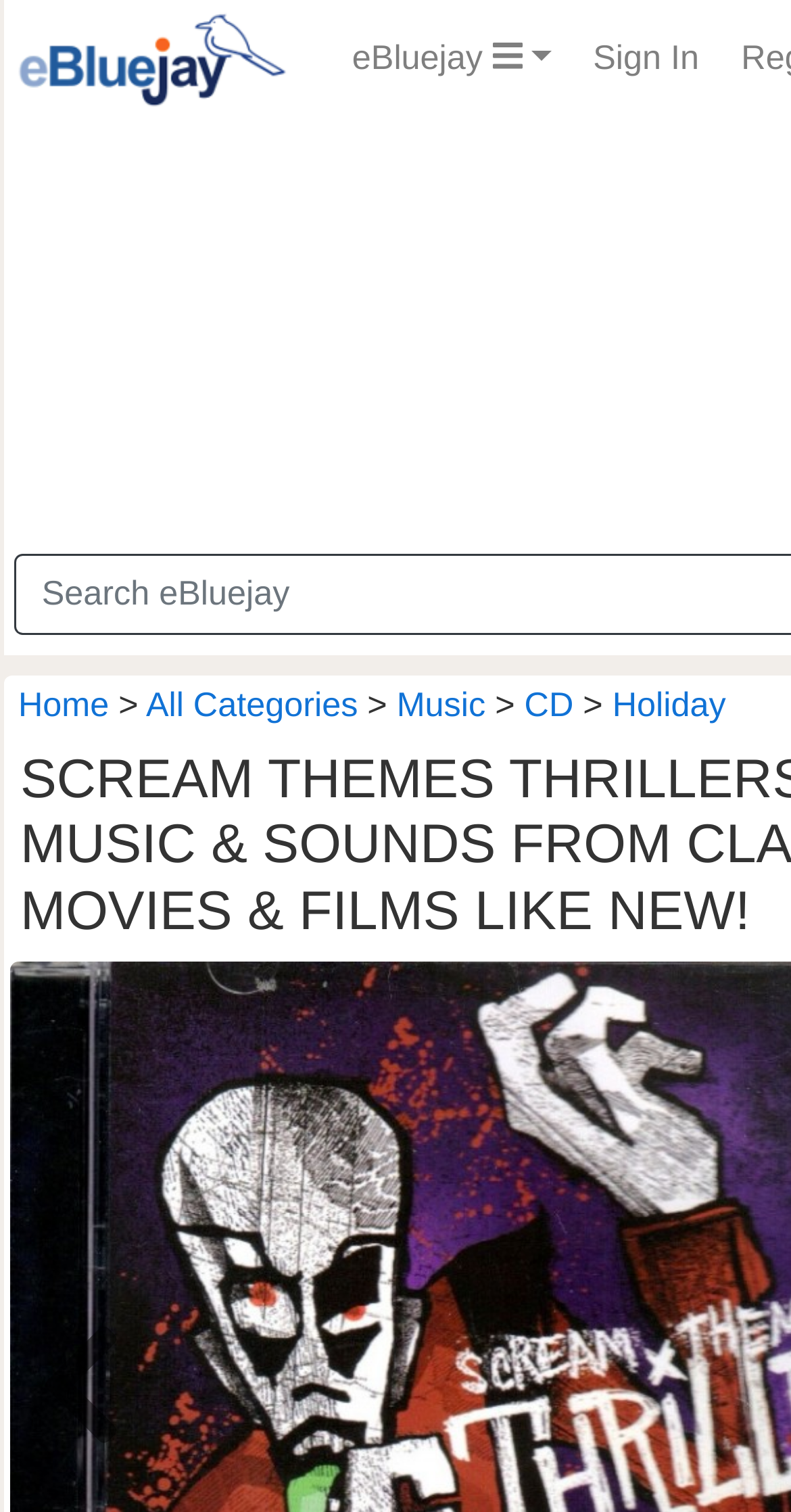Give a short answer to this question using one word or a phrase:
How many categories are listed in the top navigation bar?

4